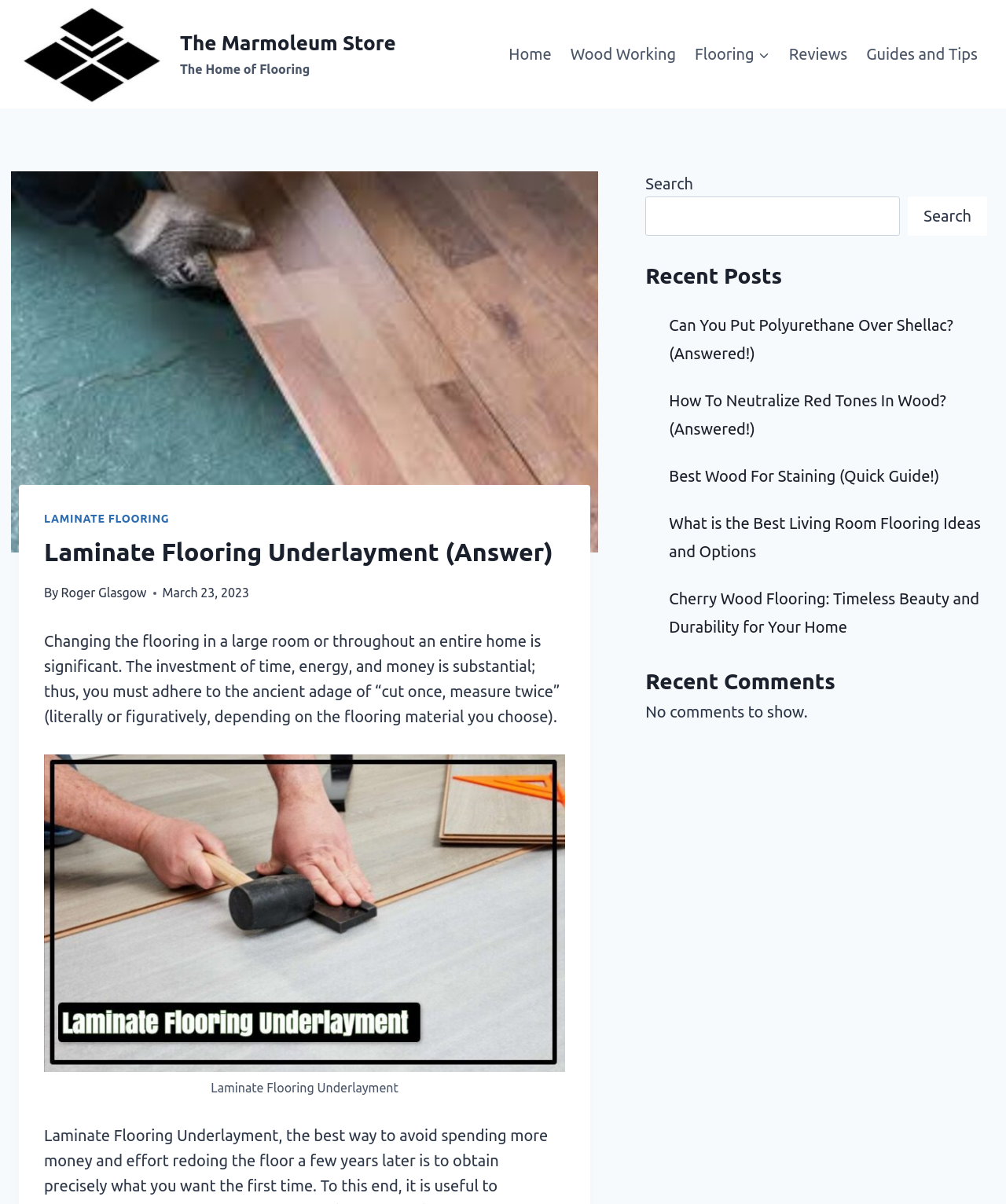Describe all the key features and sections of the webpage thoroughly.

The webpage is about Laminate Flooring Underlayment, with a focus on providing information and guidance on this topic. At the top left corner, there is a link to "The Marmoleum Store" accompanied by an image, and a static text "The Home of Flooring" is positioned next to it. 

Below this section, a primary navigation menu is located, featuring links to "Home", "Wood Working", "Flooring", "Reviews", and "Guides and Tips". The "Flooring" link has a child menu that can be expanded.

On the left side of the page, there is a large image related to Laminate Flooring Underlayment, which takes up a significant portion of the page. Above the image, there is a header section with a link to "LAMINATE FLOORING" and a heading that reads "Laminate Flooring Underlayment (Answer)". The author's name, "Roger Glasgow", and the date "March 23, 2023" are also displayed in this section.

Below the header, there is a block of text that discusses the importance of careful planning when changing flooring in a large room or entire home. This text is followed by a figure with an image of Laminate Flooring Underlayment and a caption.

On the right side of the page, there is a search bar with a search button. Below the search bar, there is a heading that reads "Recent Posts", followed by a list of five links to different articles, including "Can You Put Polyurethane Over Shellac? (Answered!)" and "Cherry Wood Flooring: Timeless Beauty and Durability for Your Home". 

Further down, there is a heading that reads "Recent Comments", but it appears that there are no comments to show.